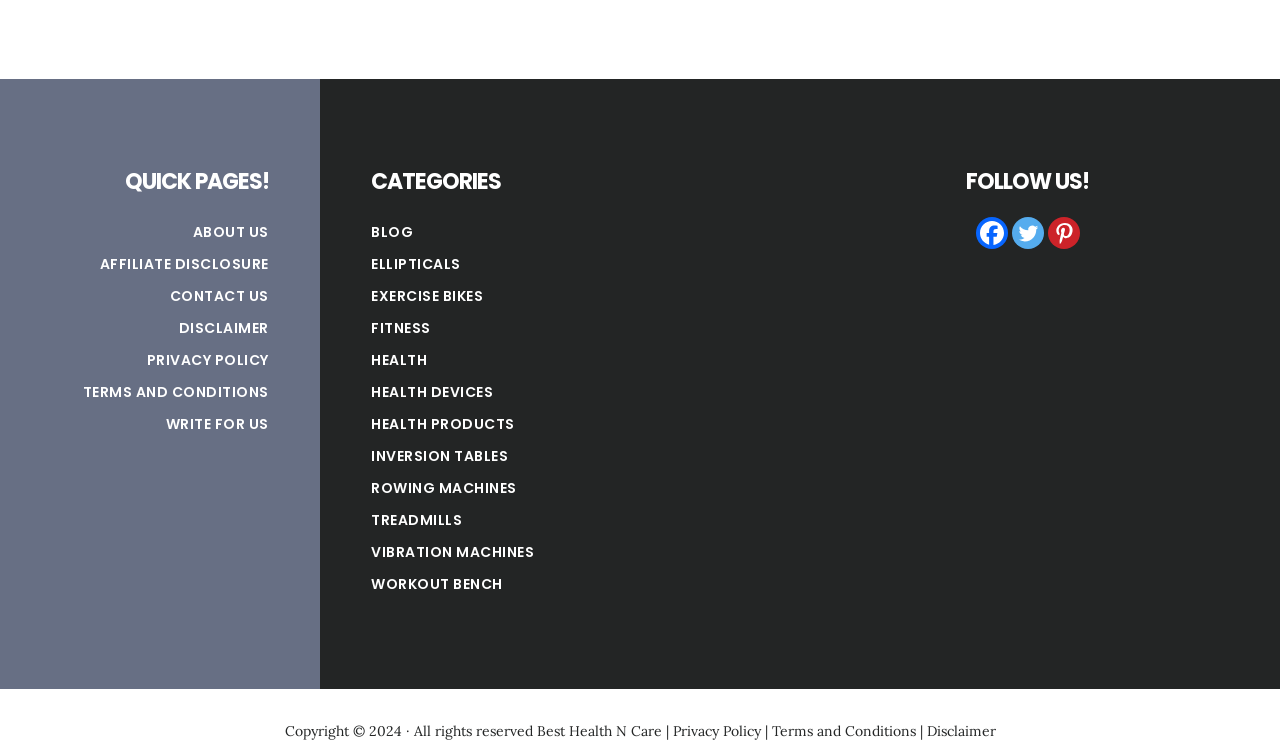Provide a brief response to the question below using a single word or phrase: 
What social media platforms can users follow the webpage on?

Facebook, Twitter, Pinterest